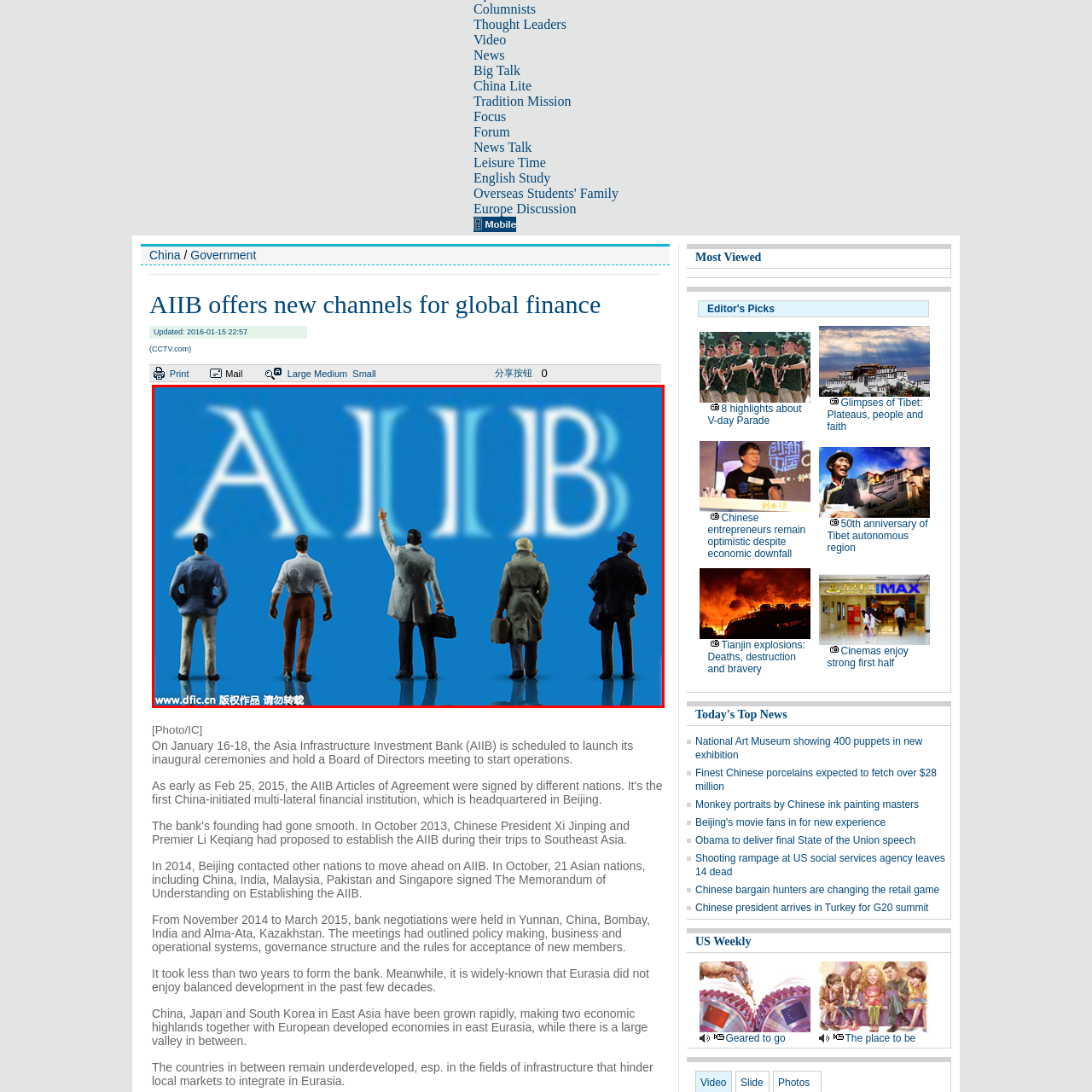Focus on the part of the image that is marked with a yellow outline and respond in detail to the following inquiry based on what you observe: 
What are the figurines dressed in?

The caption describes the figurines as dressed in 'business attire', indicating that they are professionals engaged in finance or international relations, which is fitting for the context of the Asia Infrastructure Investment Bank (AIIB).